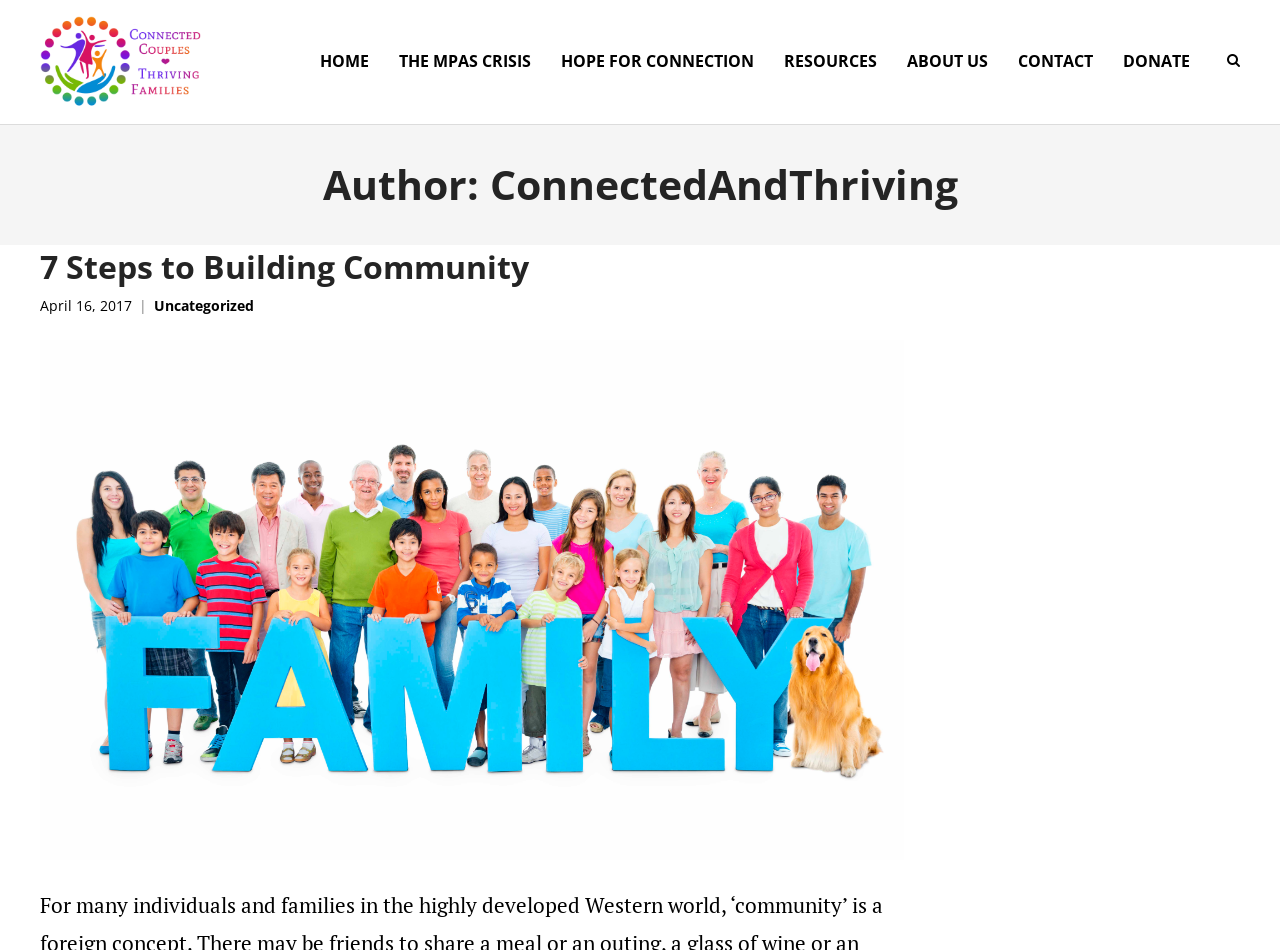Bounding box coordinates are specified in the format (top-left x, top-left y, bottom-right x, bottom-right y). All values are floating point numbers bounded between 0 and 1. Please provide the bounding box coordinate of the region this sentence describes: 7 Steps to Building Community

[0.031, 0.257, 0.413, 0.304]